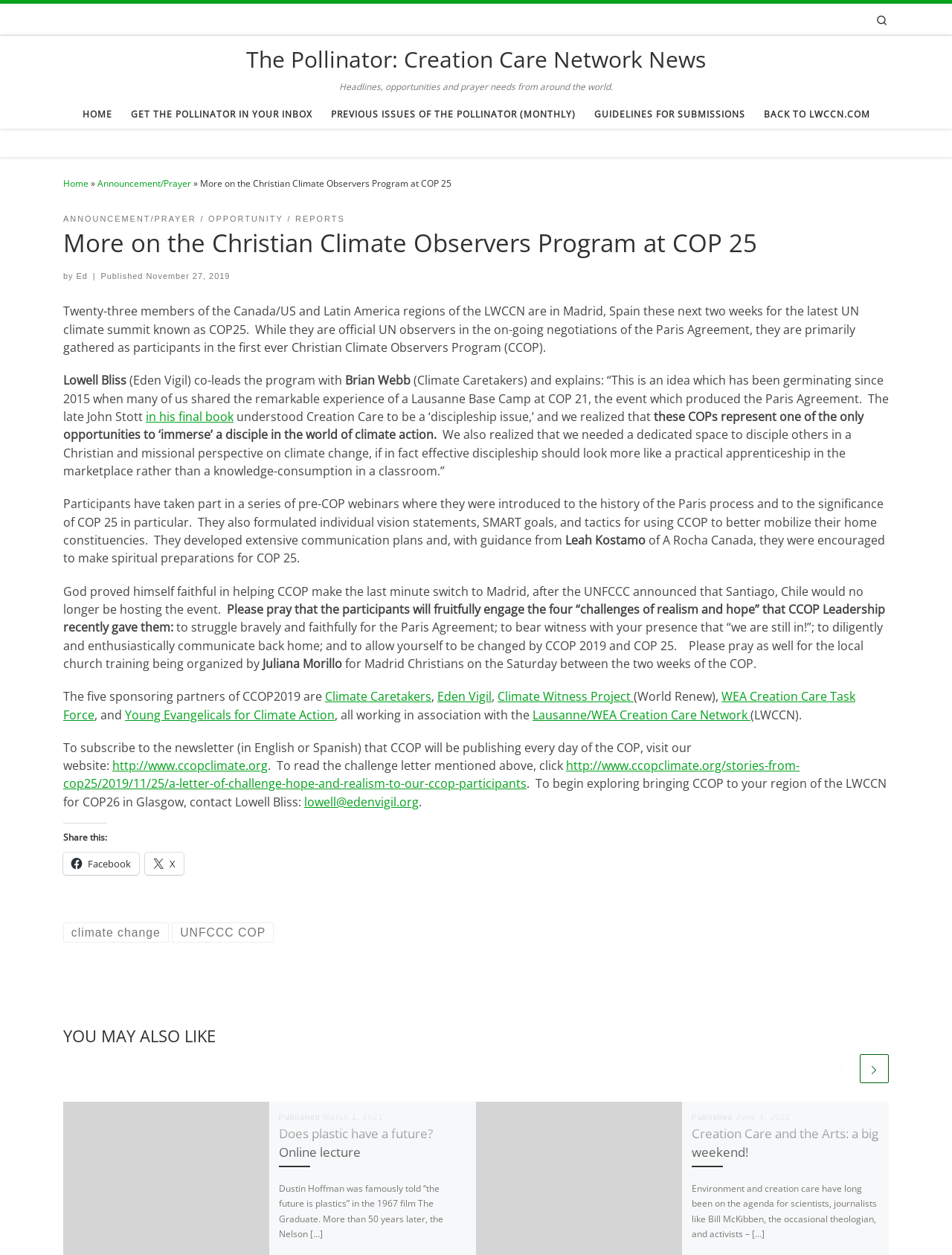Illustrate the webpage thoroughly, mentioning all important details.

This webpage is about the Christian Climate Observers Program at COP 25, a UN climate summit in Madrid, Spain. At the top of the page, there is a navigation menu with links to "HOME", "GET THE POLLINATOR IN YOUR INBOX", "PREVIOUS ISSUES OF THE POLLINATOR (MONTHLY)", "GUIDELINES FOR SUBMISSIONS", and "BACK TO LWCCN.COM". Below the navigation menu, there is a heading that reads "More on the Christian Climate Observers Program at COP 25" followed by a brief description of the program.

The main content of the page is an article that discusses the Christian Climate Observers Program, its history, and its goals. The article is divided into several sections, each with a heading. The first section introduces the program and its participants, who are from the Canada/US and Latin America regions of the LWCCN. The second section explains the program's objectives, including the development of a Christian and missional perspective on climate change.

The article also mentions the program's leadership, including Lowell Bliss and Brian Webb, and their vision for the program. Additionally, it discusses the program's activities, such as pre-COP webinars, individual vision statements, and communication plans. The article concludes with a call to prayer for the program's participants and a list of the program's sponsoring partners.

At the bottom of the page, there is a footer section with links to related topics, such as climate change and UNFCCC COP. There are also social media links to share the article on Facebook and other platforms. Finally, there are two additional article previews with headings "YOU MAY ALSO LIKE" and "Does plastic have a future? Online lecture".